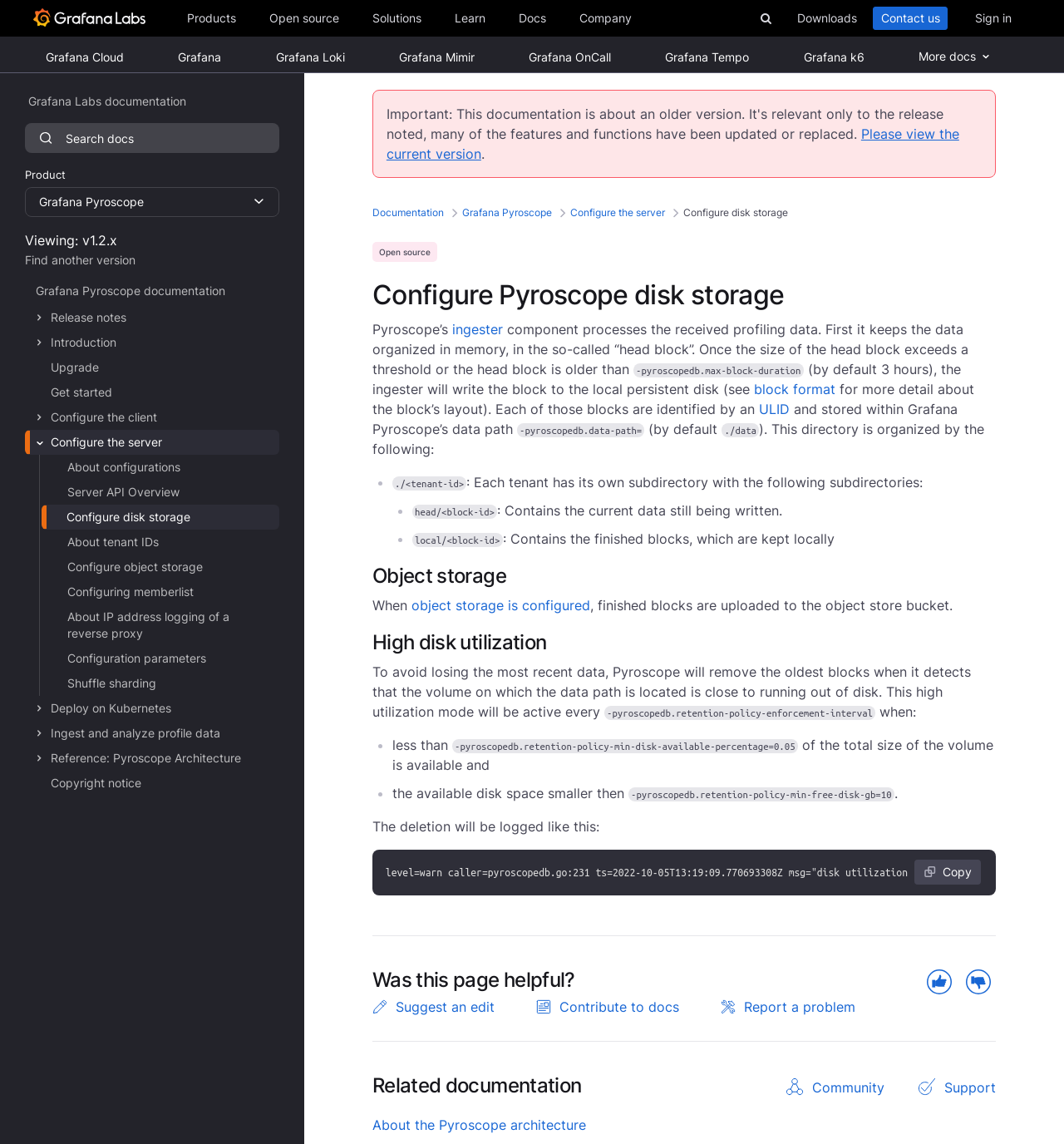Using the image as a reference, answer the following question in as much detail as possible:
What is the purpose of Grafana k6?

I inferred this answer by looking at the section that describes Grafana k6, which has an image and a link with the text 'Grafana k6 Load testing for engineering teams'. This suggests that Grafana k6 is a tool for load testing, and it is specifically designed for engineering teams.